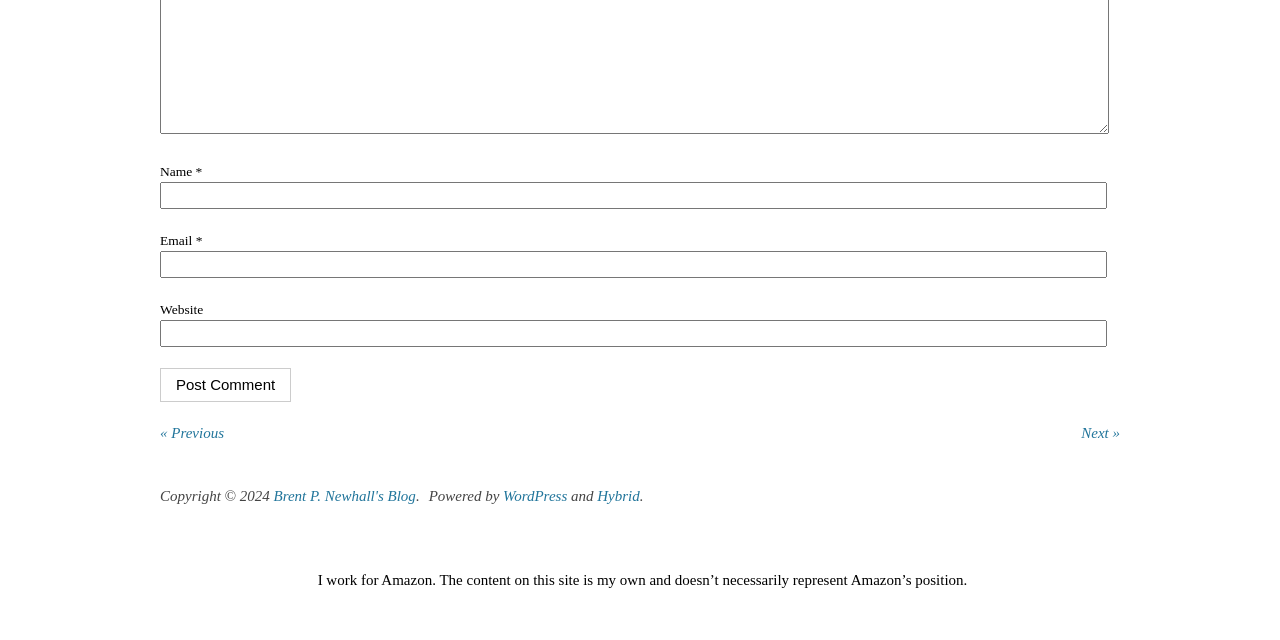Please specify the bounding box coordinates in the format (top-left x, top-left y, bottom-right x, bottom-right y), with all values as floating point numbers between 0 and 1. Identify the bounding box of the UI element described by: Hybrid

[0.467, 0.762, 0.5, 0.788]